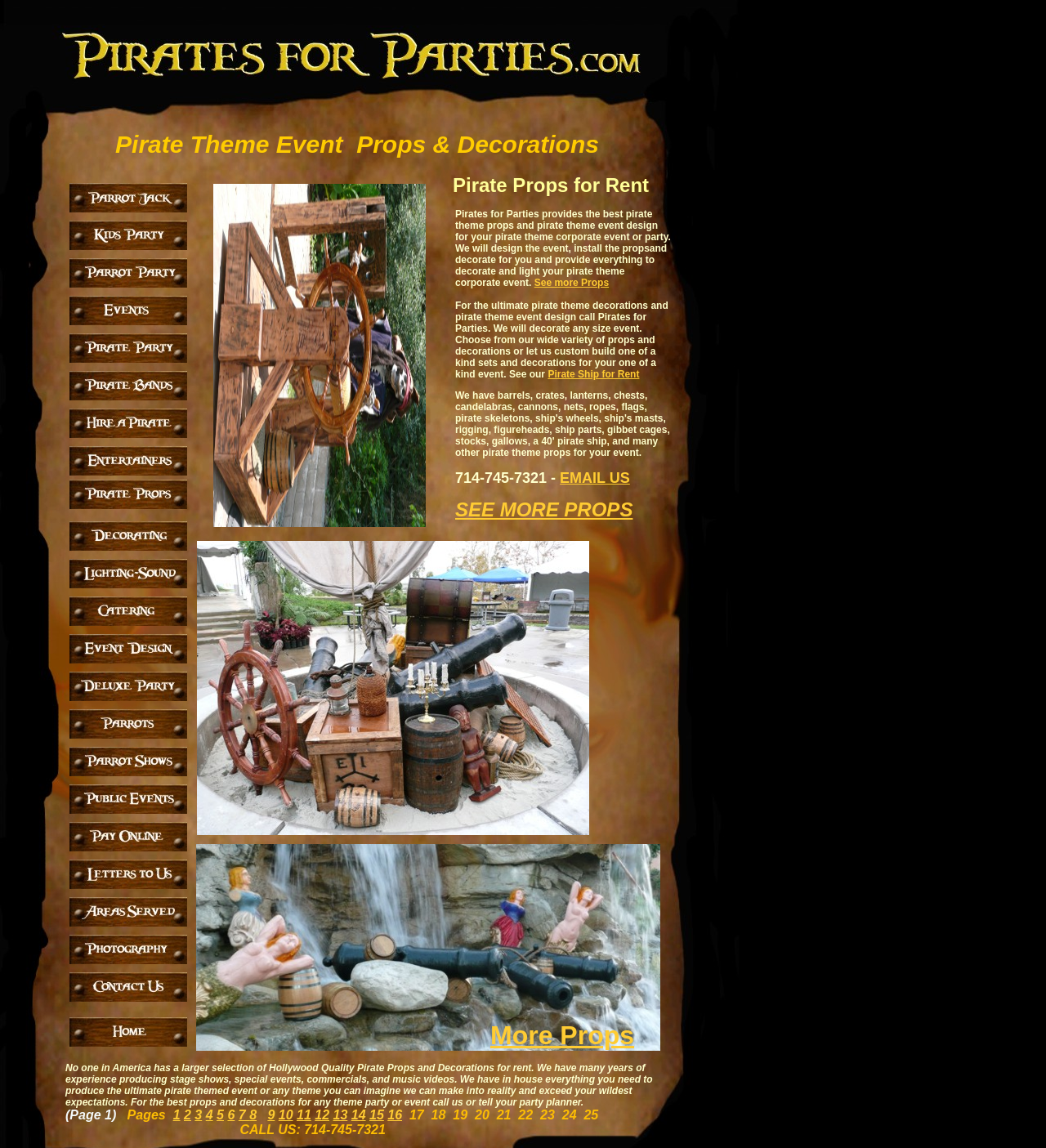Locate the bounding box coordinates of the segment that needs to be clicked to meet this instruction: "Click 'Pirate Ship for Rent' to view pirate ship rental options".

[0.524, 0.321, 0.611, 0.331]